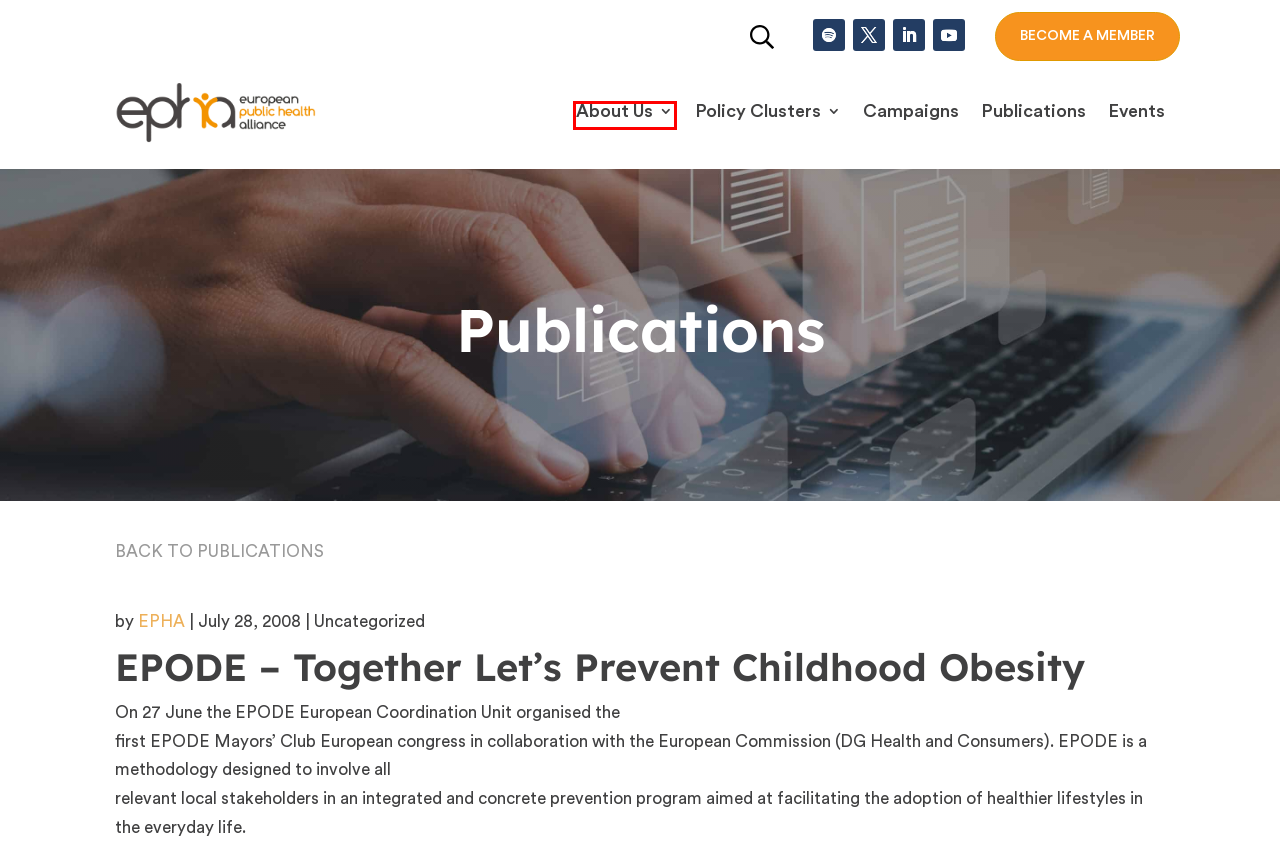Review the screenshot of a webpage containing a red bounding box around an element. Select the description that best matches the new webpage after clicking the highlighted element. The options are:
A. Policy Clusters - EPHA
B. About Us - EPHA
C. Europa - Public Health - Health determinants - Nutrition - Events
D. Events - EPHA
E. EPHA - EPHA
F. Viasano
G. Publications - EPHA
H. Campaigns - EPHA

B